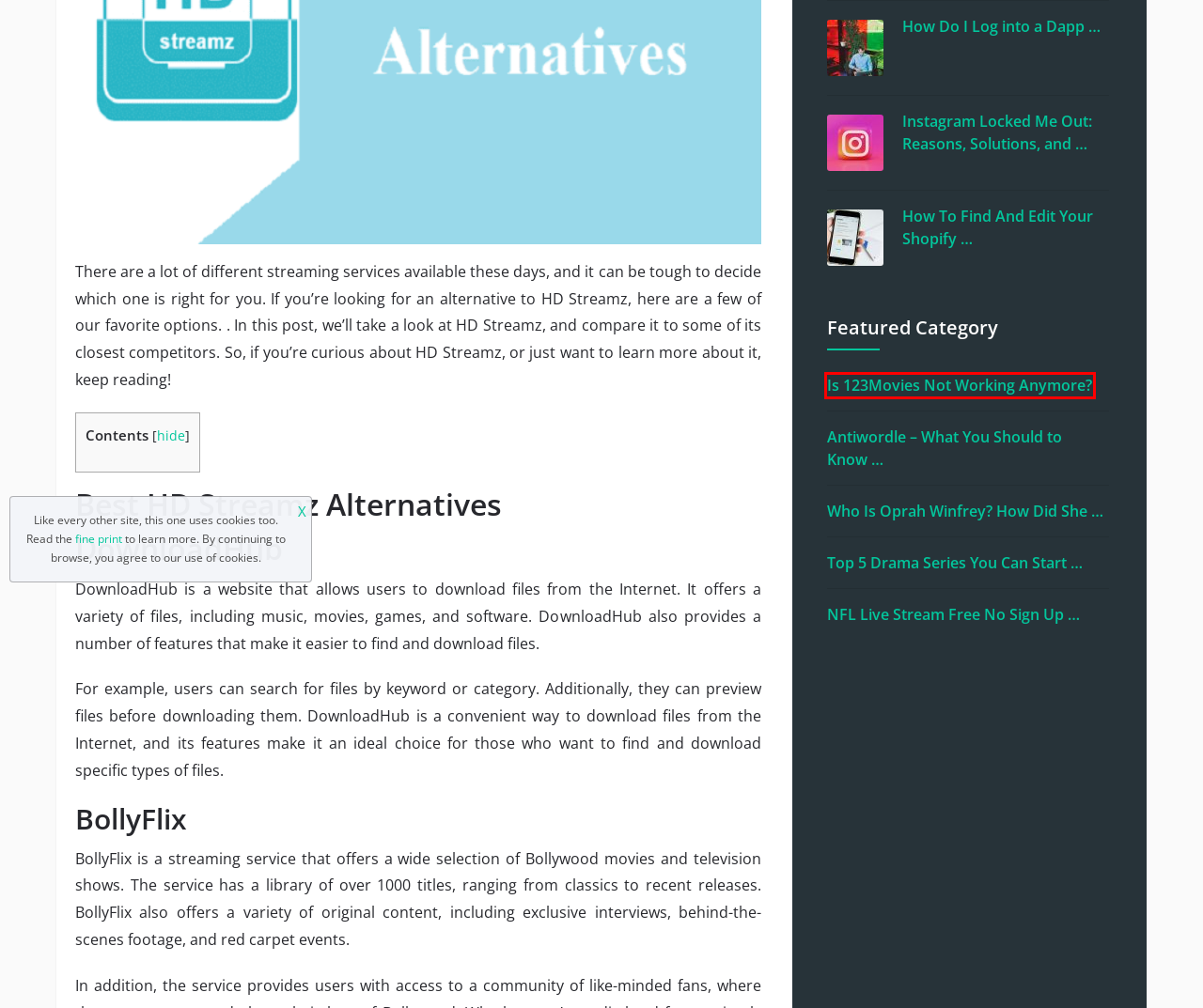Given a screenshot of a webpage with a red rectangle bounding box around a UI element, select the best matching webpage description for the new webpage that appears after clicking the highlighted element. The candidate descriptions are:
A. Alternatives Archives - Techy Popat
B. How Do I Log into a Dapp with Aurora Pass? - Techy Popat
C. NFL Live Stream Free No Sign Up sites - Techy Popat
D. Who Is Oprah Winfrey? How Did She Get Rich? - Techy Popat
E. Is 123Movies Not Working Anymore? - Techy Popat
F. How To Find And Edit Your Shopify Thank You Page - Techy Popat
G. How to Archives - Techy Popat
H. GoMovies Alternatives: Movie Streaming Sites Like GoMovies 2022 - Techy Popat

E